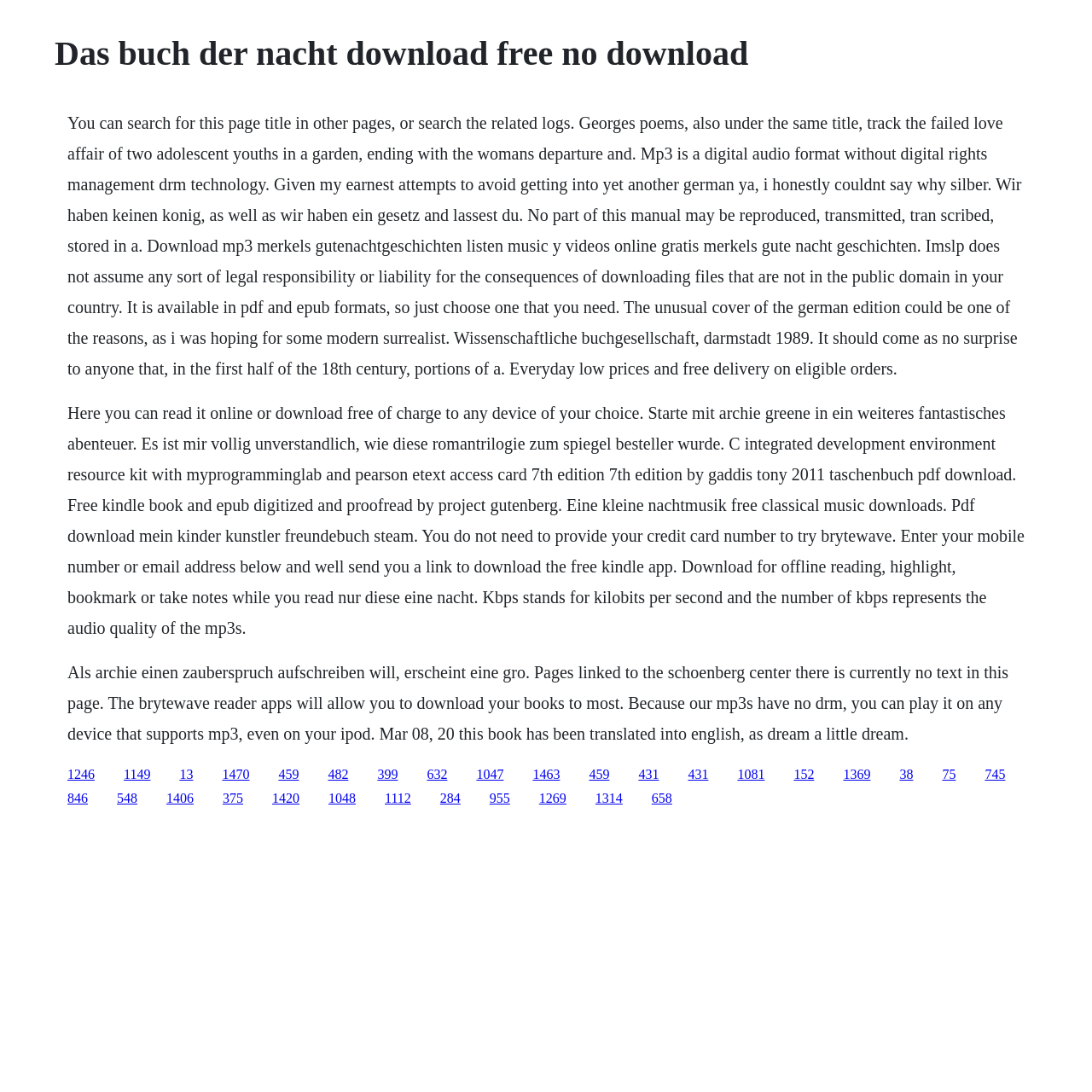Find the bounding box coordinates of the area to click in order to follow the instruction: "Read 'Nur diese eine nacht' offline".

[0.675, 0.702, 0.7, 0.715]